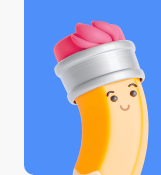Give an in-depth description of what is happening in the image.

The image features a playful illustration of a pencil with a whimsical design, characterized by a cheerful expression and a pink eraser resembling a dollop of frosting. The pencil's body is a bright yellow, adding to its vibrant and friendly aesthetic. This image is contextualized within the Linguix platform, which aims to enhance writing and communication, promoting tools like the "Linguix Browser extension" and the message "Fix your writing on millions of websites." The background is a calming blue, further emphasizing the fun and approachable nature of the character while inviting users to engage with the writing aid tools available.